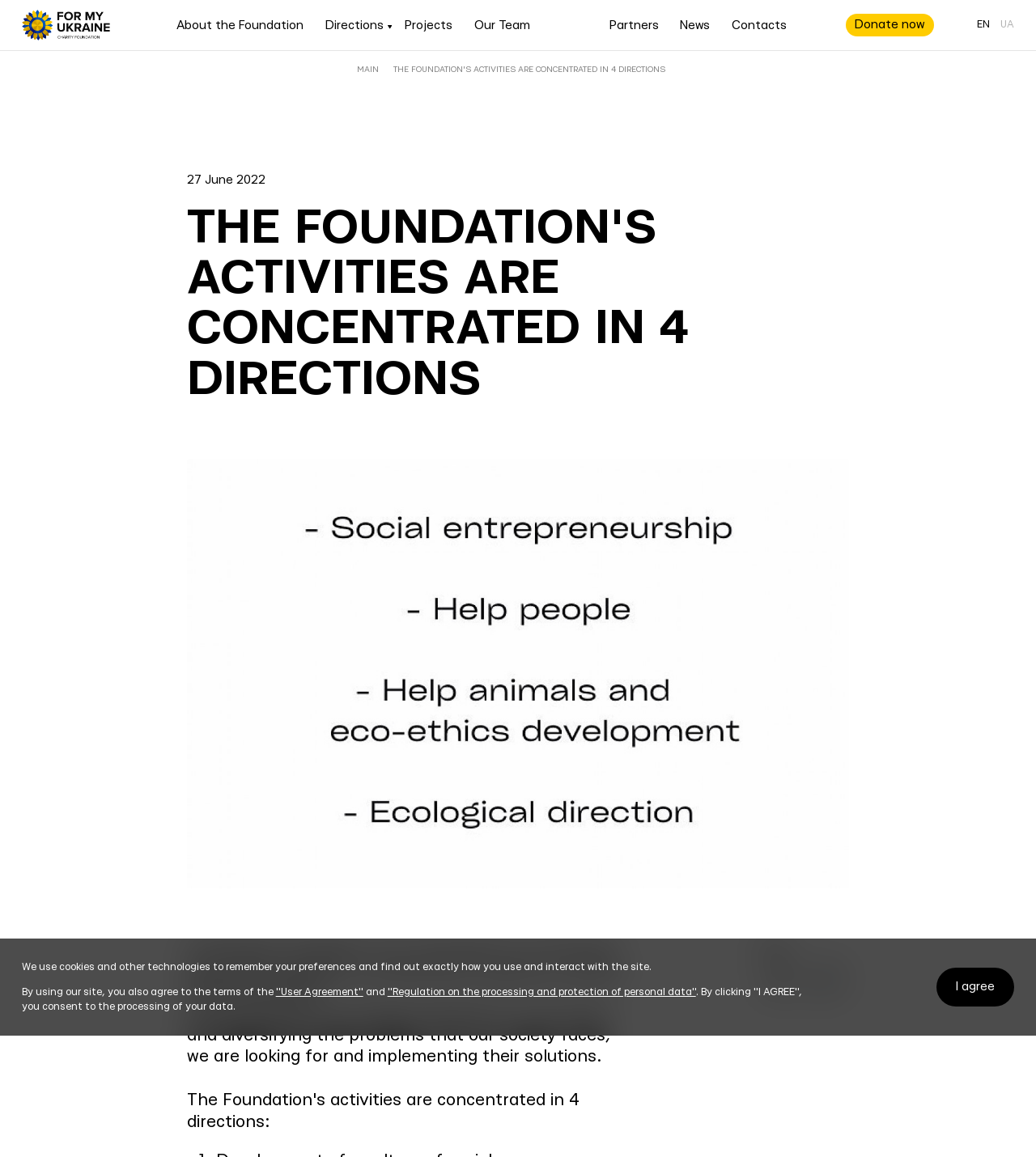Determine the bounding box coordinates of the area to click in order to meet this instruction: "Click the 'Donate now' button".

[0.816, 0.012, 0.901, 0.032]